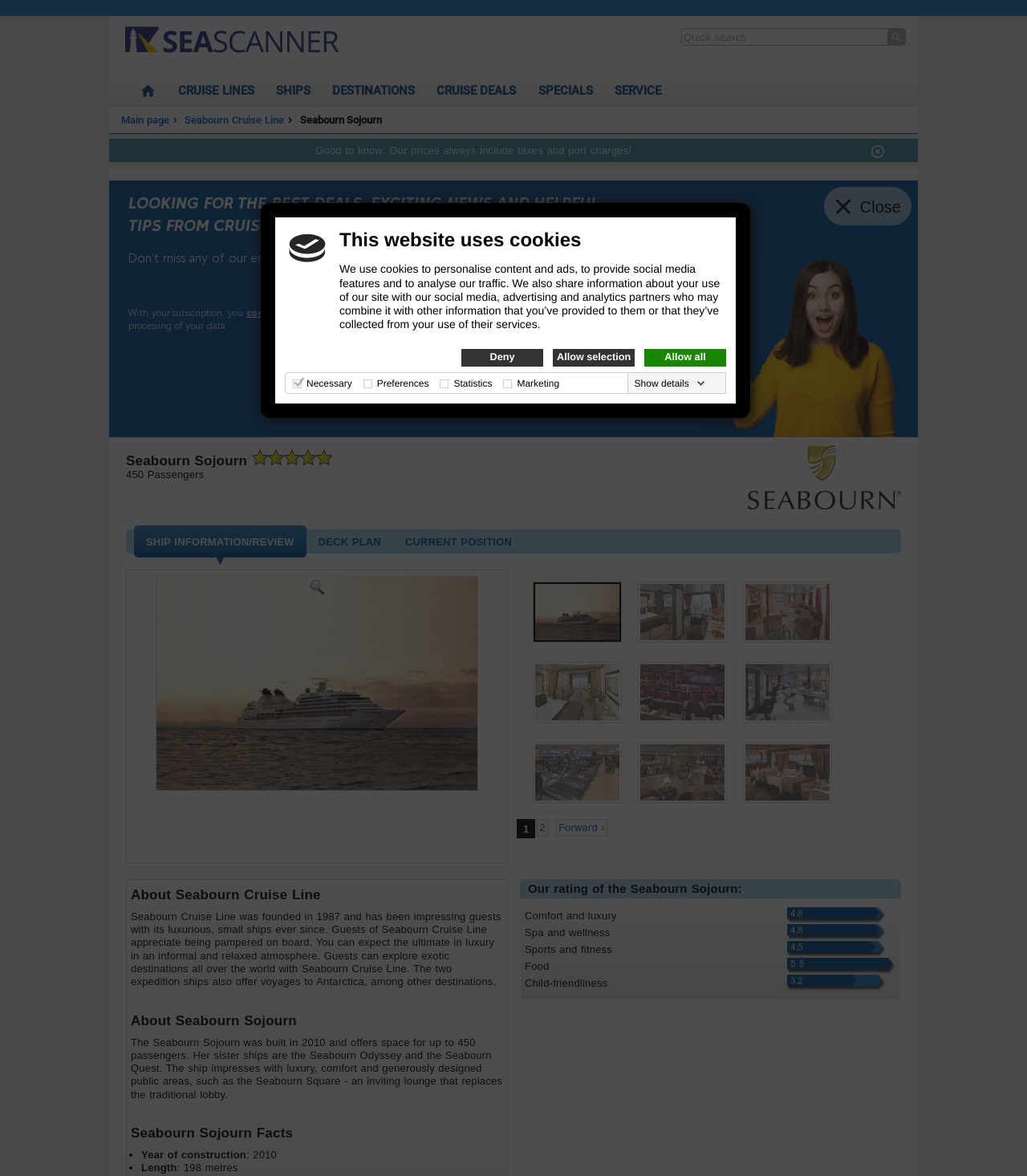Respond to the question with just a single word or phrase: 
How many passengers can the ship accommodate?

450